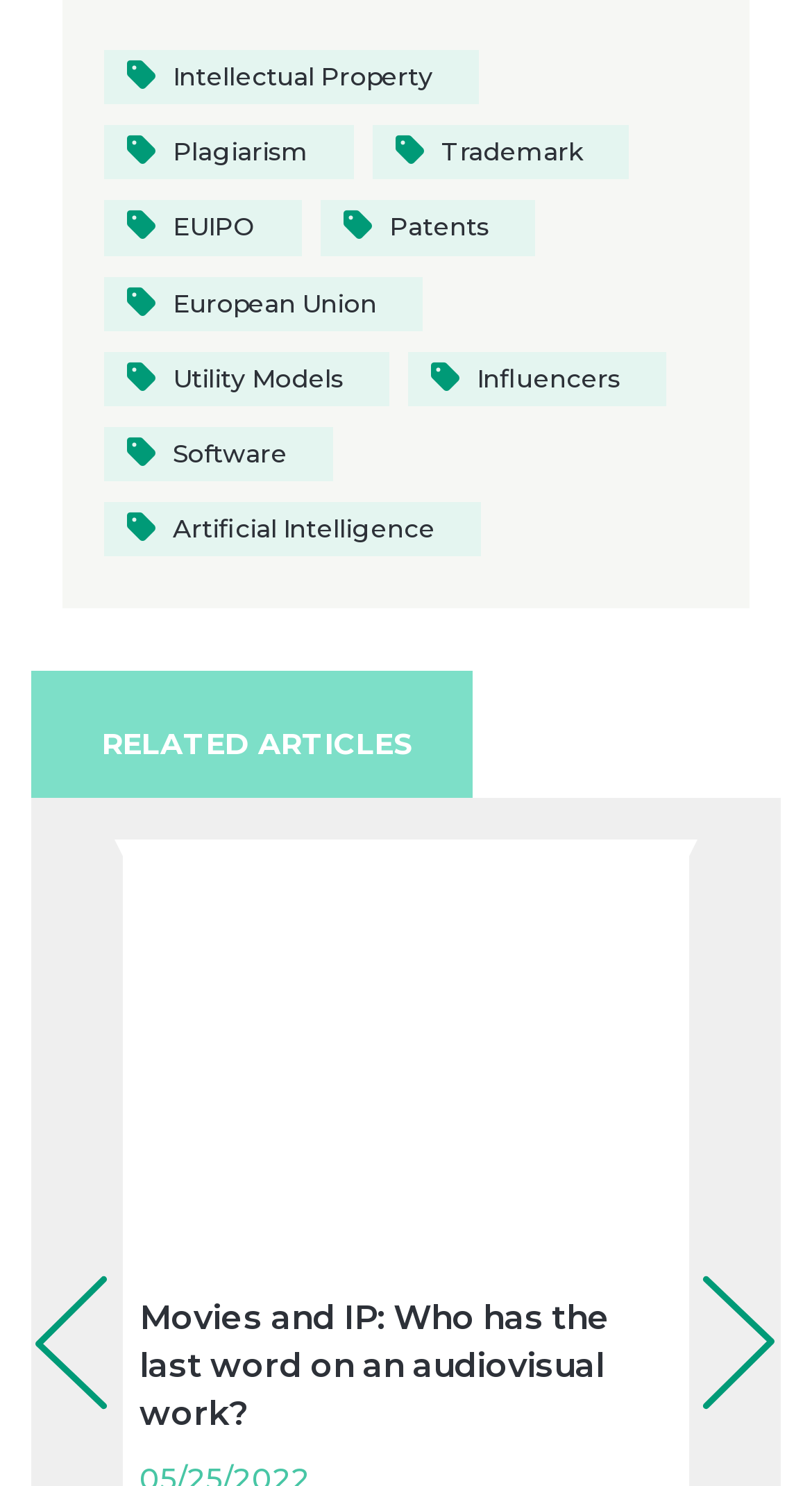Bounding box coordinates are to be given in the format (top-left x, top-left y, bottom-right x, bottom-right y). All values must be floating point numbers between 0 and 1. Provide the bounding box coordinate for the UI element described as: intellectual property

[0.128, 0.034, 0.59, 0.071]